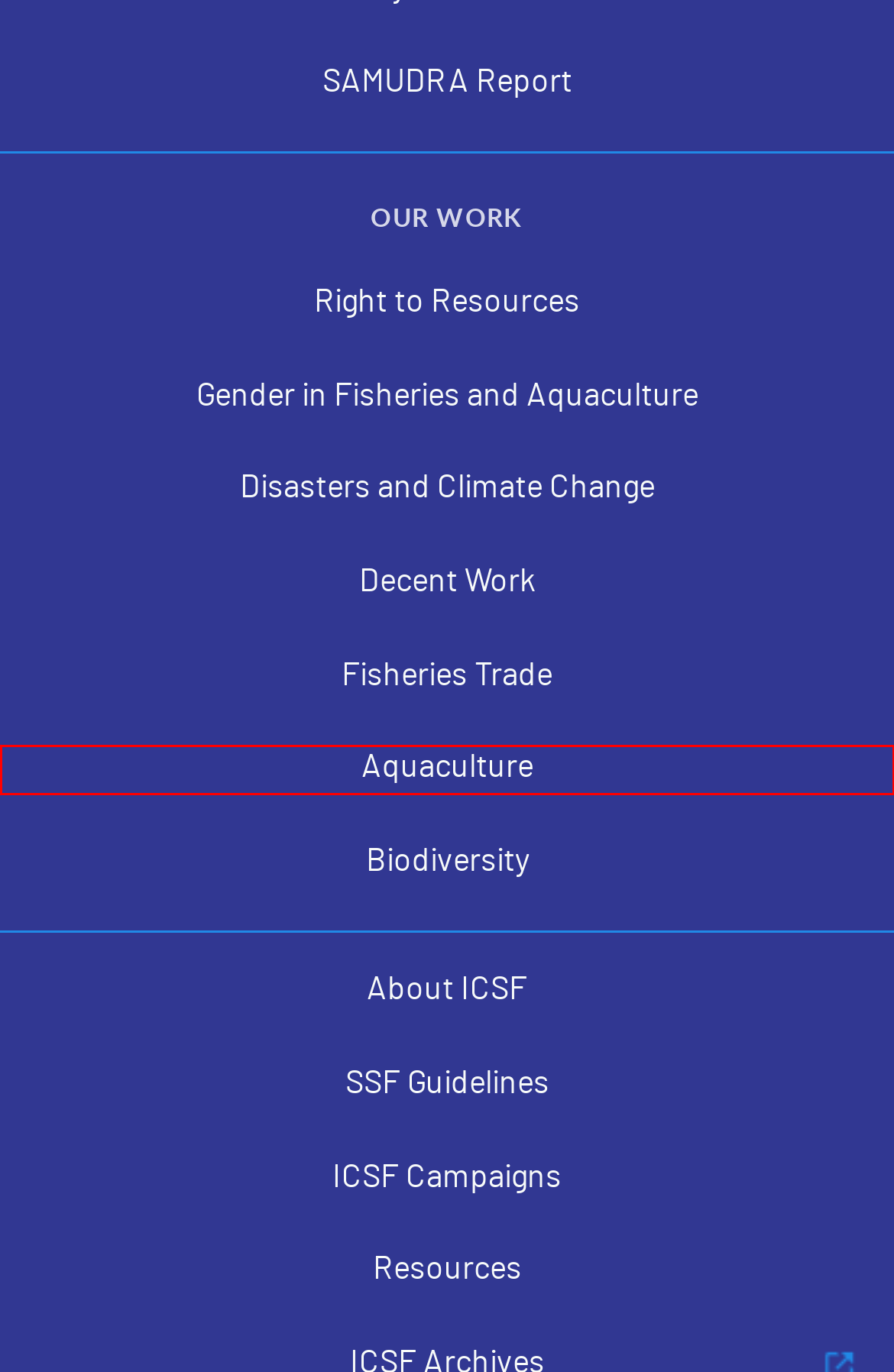You have a screenshot of a webpage with a red bounding box highlighting a UI element. Your task is to select the best webpage description that corresponds to the new webpage after clicking the element. Here are the descriptions:
A. ICSF Thematic Campaigns – ICSF
B. Decent Work – ICSF
C. Aquaculture – ICSF
D. SAMUDRA Report – ICSF
E. About ICSF – ICSF
F. Biodiversity – ICSF
G. Gender in Fisheries and Aquaculture – ICSF
H. Disasters and Climate Change – ICSF

C